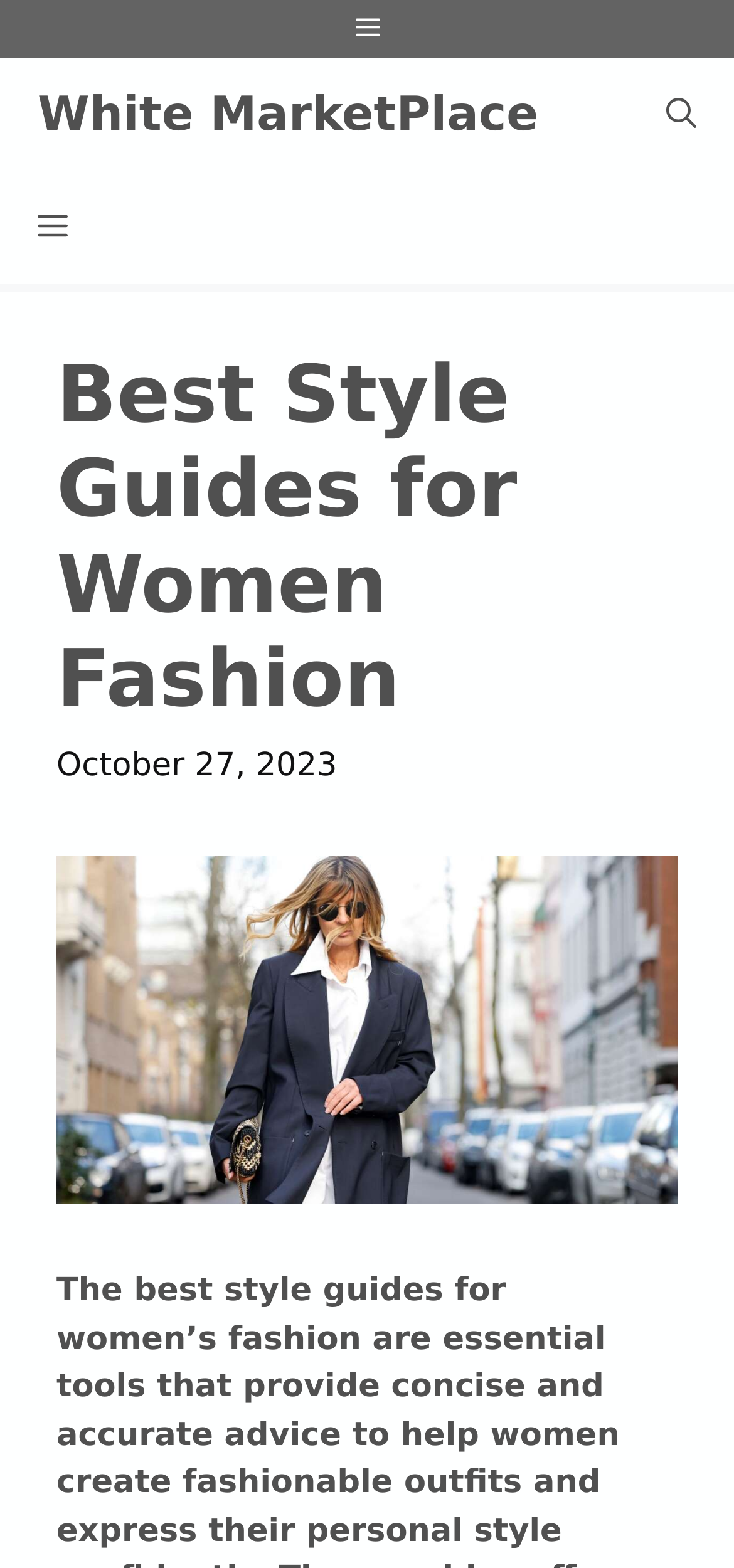Using the provided element description, identify the bounding box coordinates as (top-left x, top-left y, bottom-right x, bottom-right y). Ensure all values are between 0 and 1. Description: White MarketPlace

[0.051, 0.037, 0.733, 0.109]